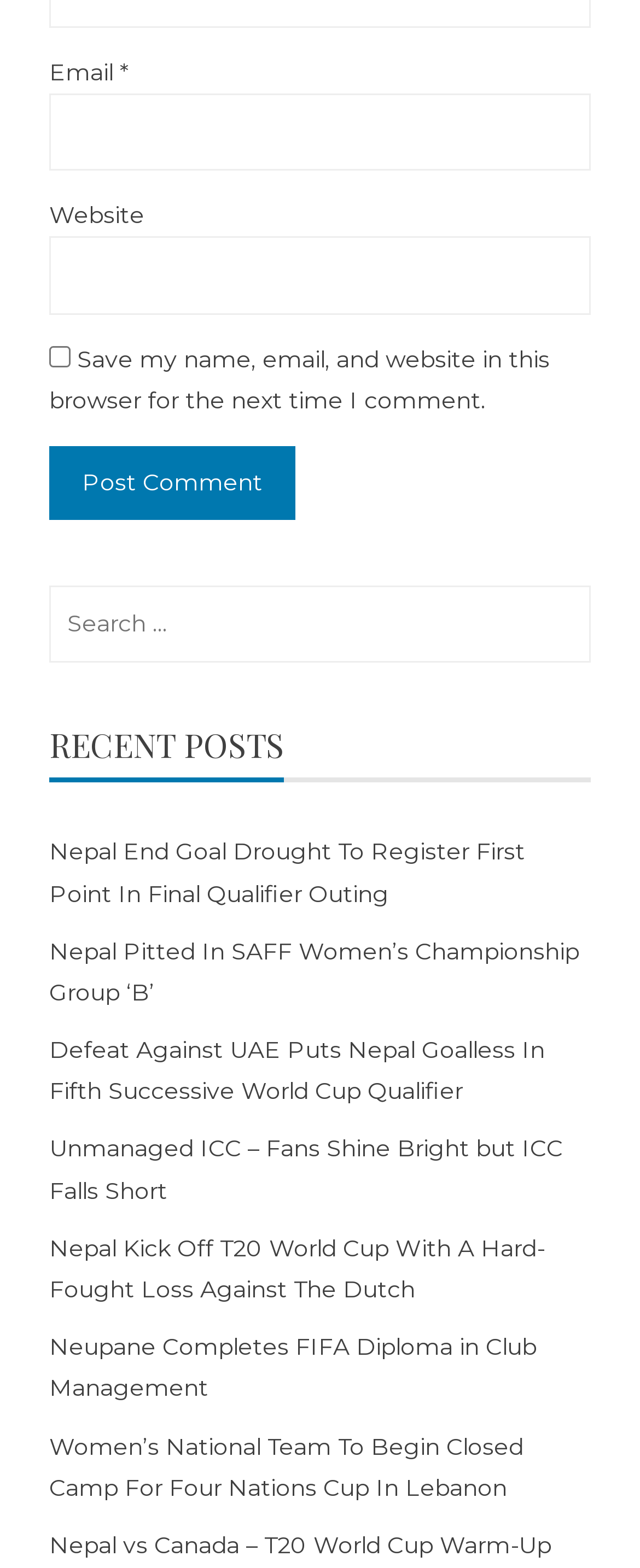Please specify the bounding box coordinates of the clickable region necessary for completing the following instruction: "Post a comment". The coordinates must consist of four float numbers between 0 and 1, i.e., [left, top, right, bottom].

[0.077, 0.284, 0.462, 0.332]